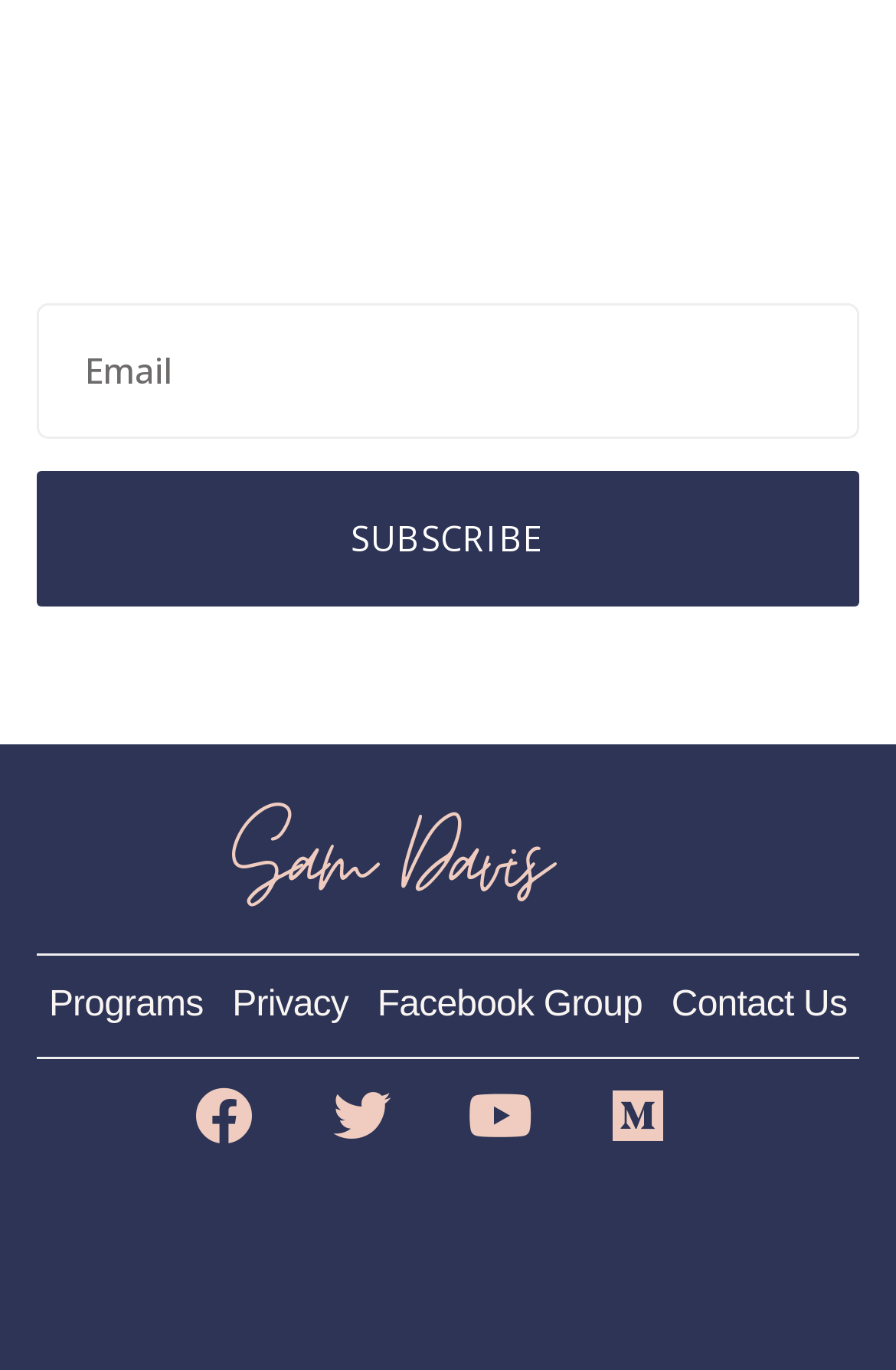Provide the bounding box coordinates for the area that should be clicked to complete the instruction: "Visit Sam Davis' homepage".

[0.259, 0.575, 0.608, 0.687]